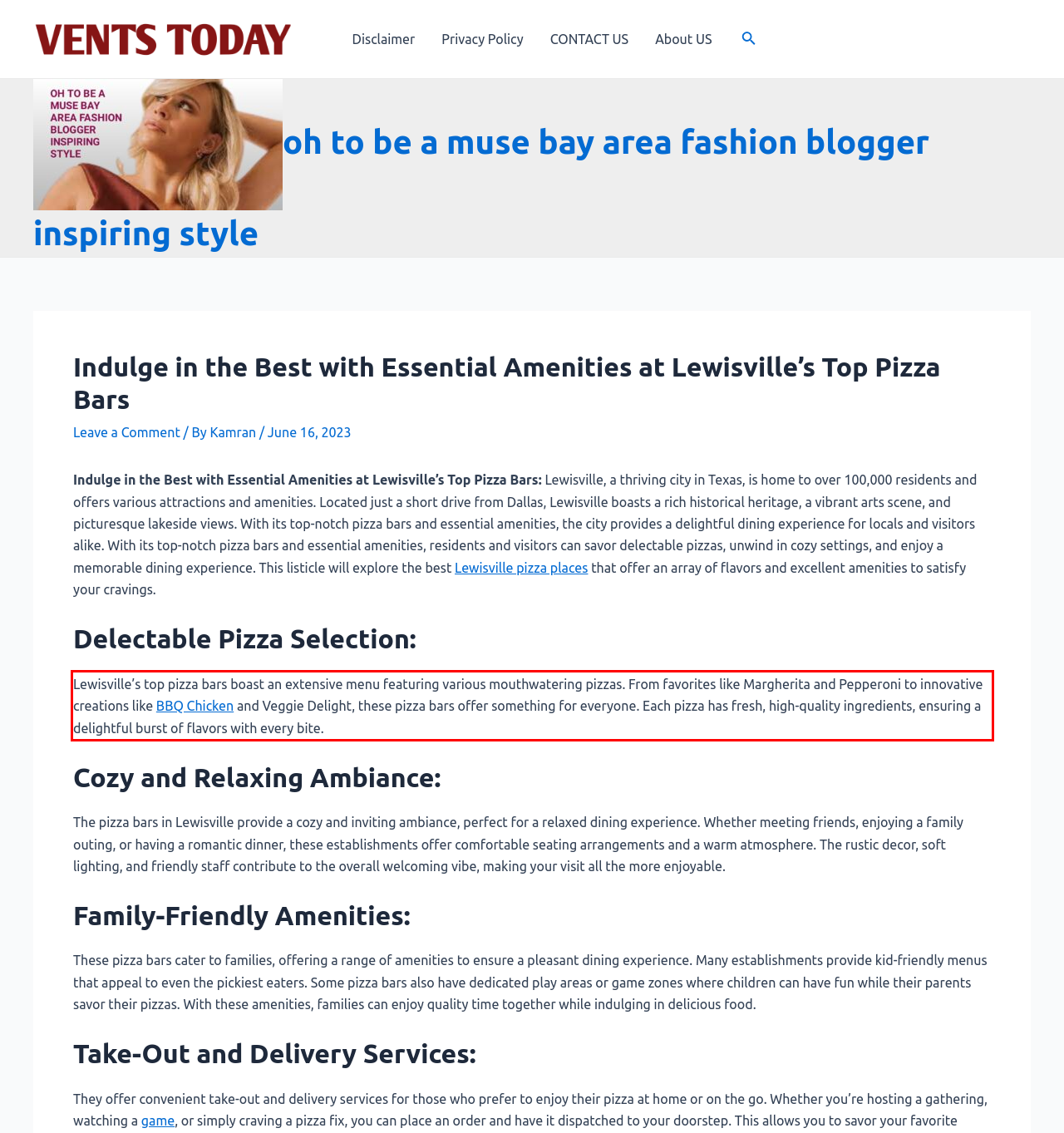Examine the screenshot of the webpage, locate the red bounding box, and generate the text contained within it.

Lewisville’s top pizza bars boast an extensive menu featuring various mouthwatering pizzas. From favorites like Margherita and Pepperoni to innovative creations like BBQ Chicken and Veggie Delight, these pizza bars offer something for everyone. Each pizza has fresh, high-quality ingredients, ensuring a delightful burst of flavors with every bite.